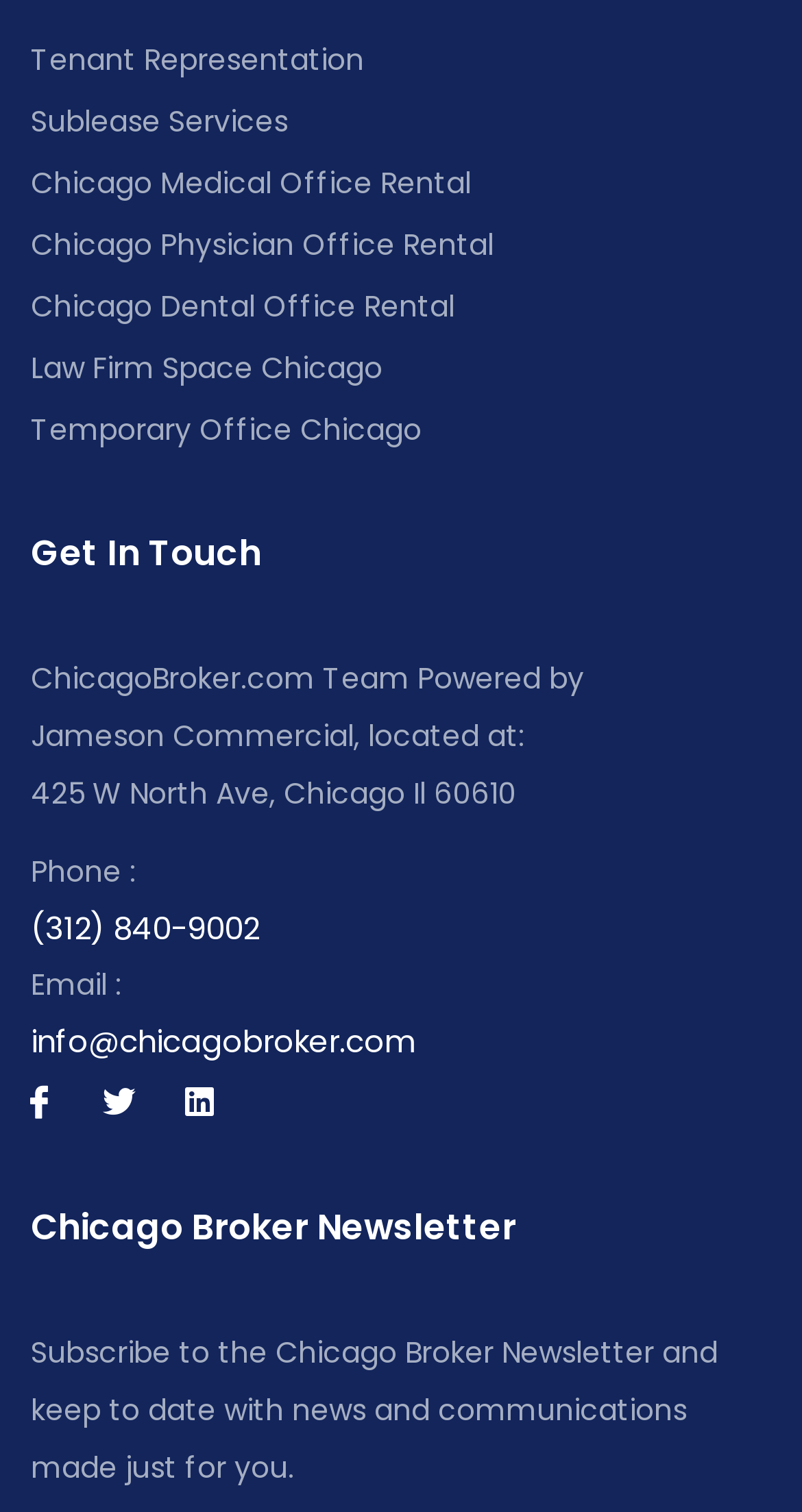Show the bounding box coordinates for the HTML element described as: "Temporary Office Chicago".

[0.038, 0.266, 0.962, 0.303]